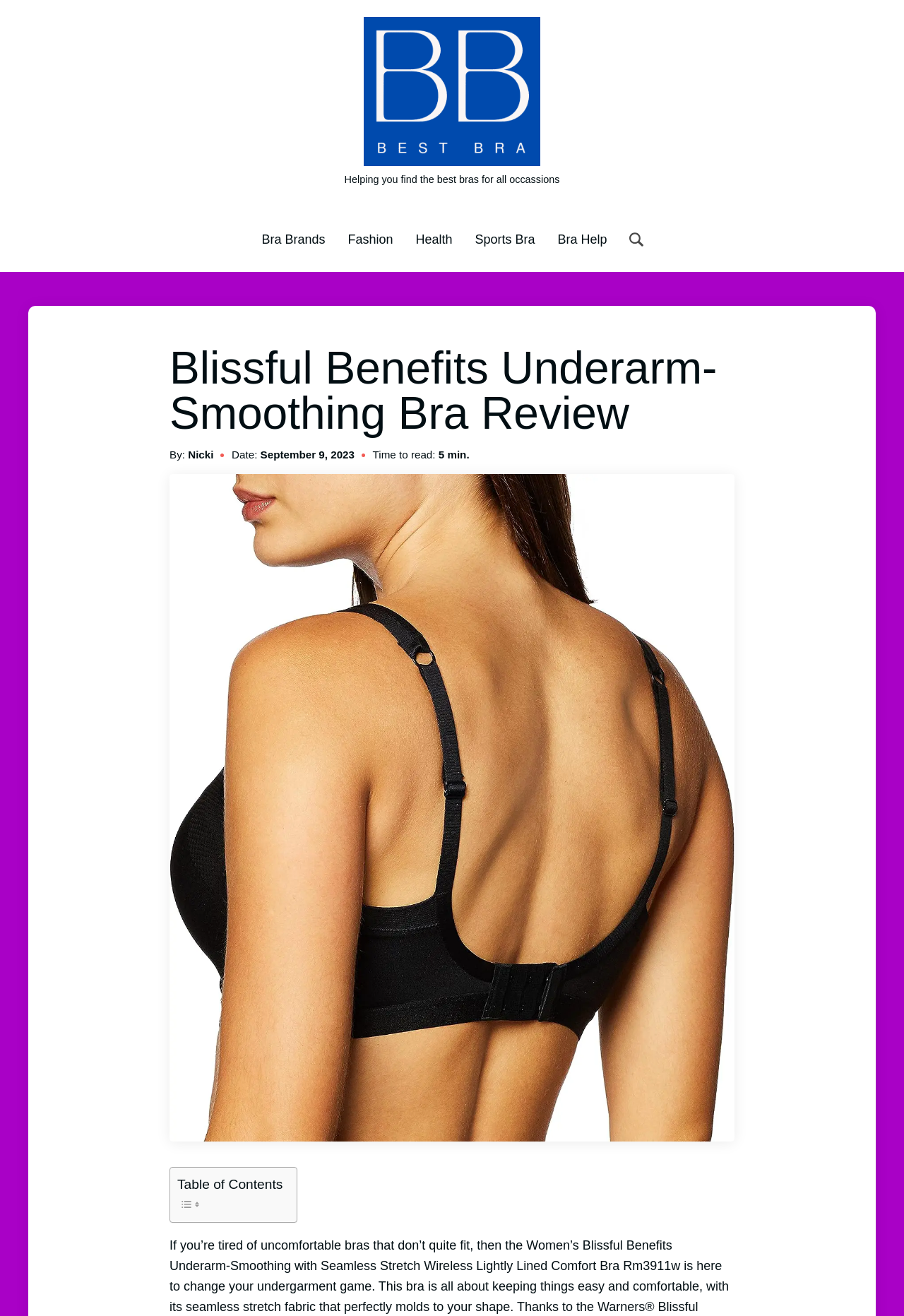Please determine the bounding box coordinates for the UI element described here. Use the format (top-left x, top-left y, bottom-right x, bottom-right y) with values bounded between 0 and 1: Health

[0.46, 0.176, 0.5, 0.187]